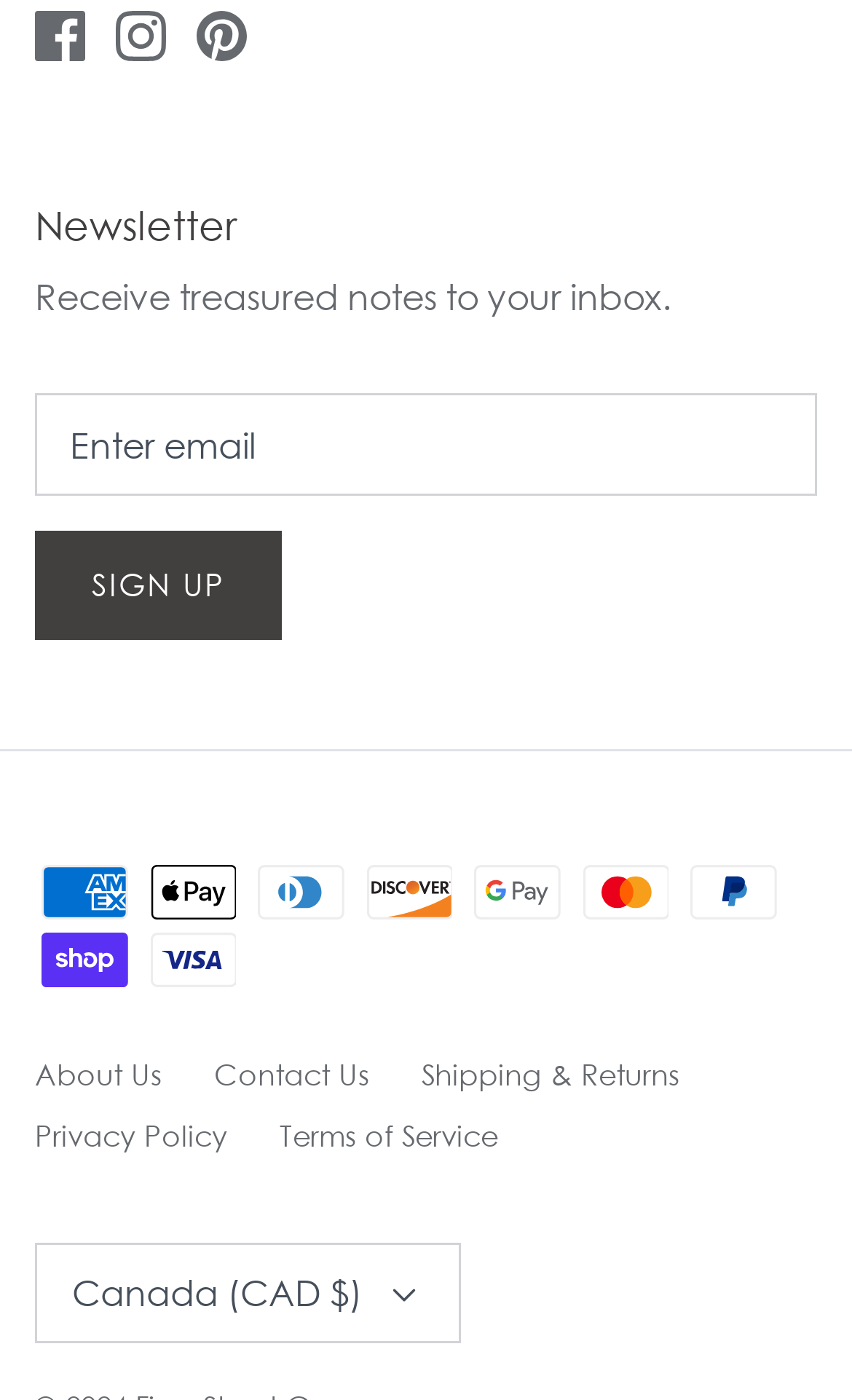Using the webpage screenshot, find the UI element described by Main Menu. Provide the bounding box coordinates in the format (top-left x, top-left y, bottom-right x, bottom-right y), ensuring all values are floating point numbers between 0 and 1.

None